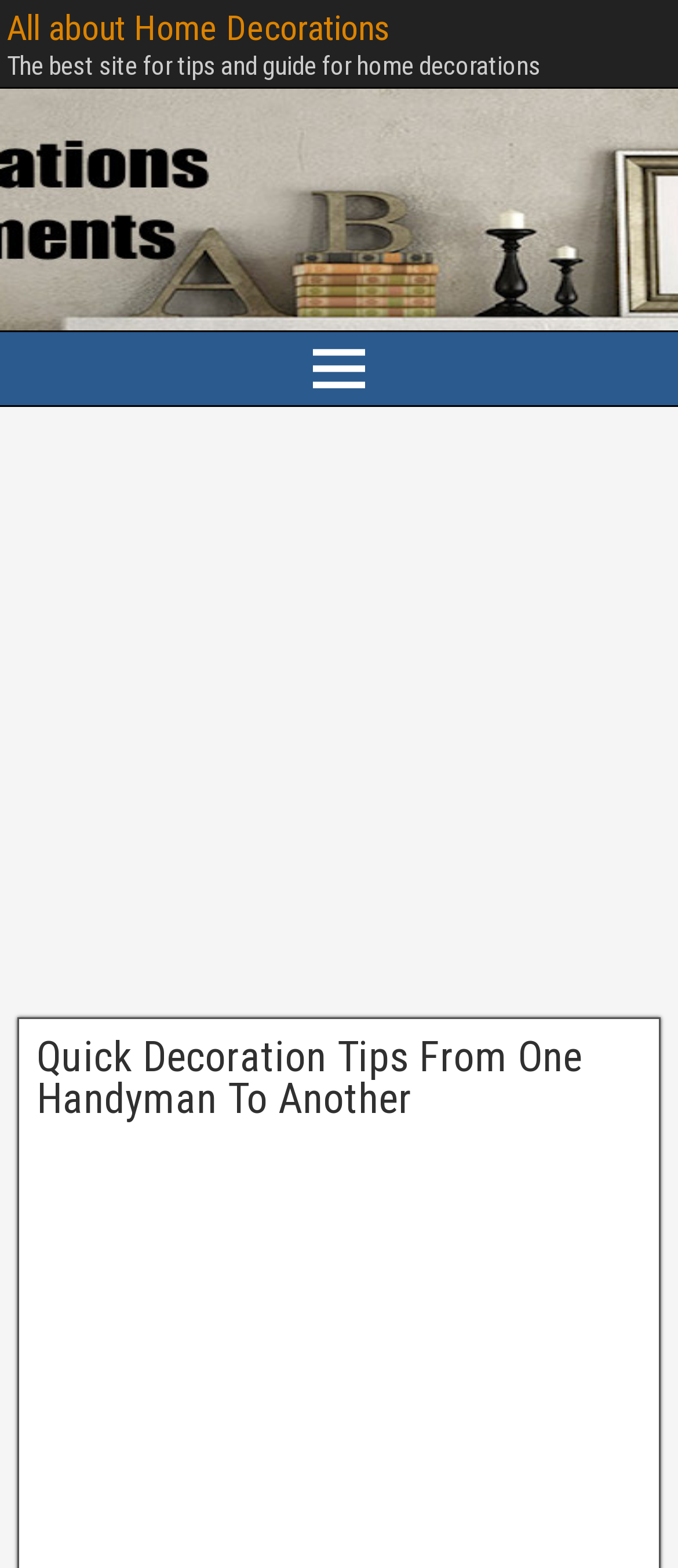Locate the bounding box of the UI element described in the following text: "aria-label="Advertisement" name="aswift_0" title="Advertisement"".

[0.0, 0.279, 1.0, 0.639]